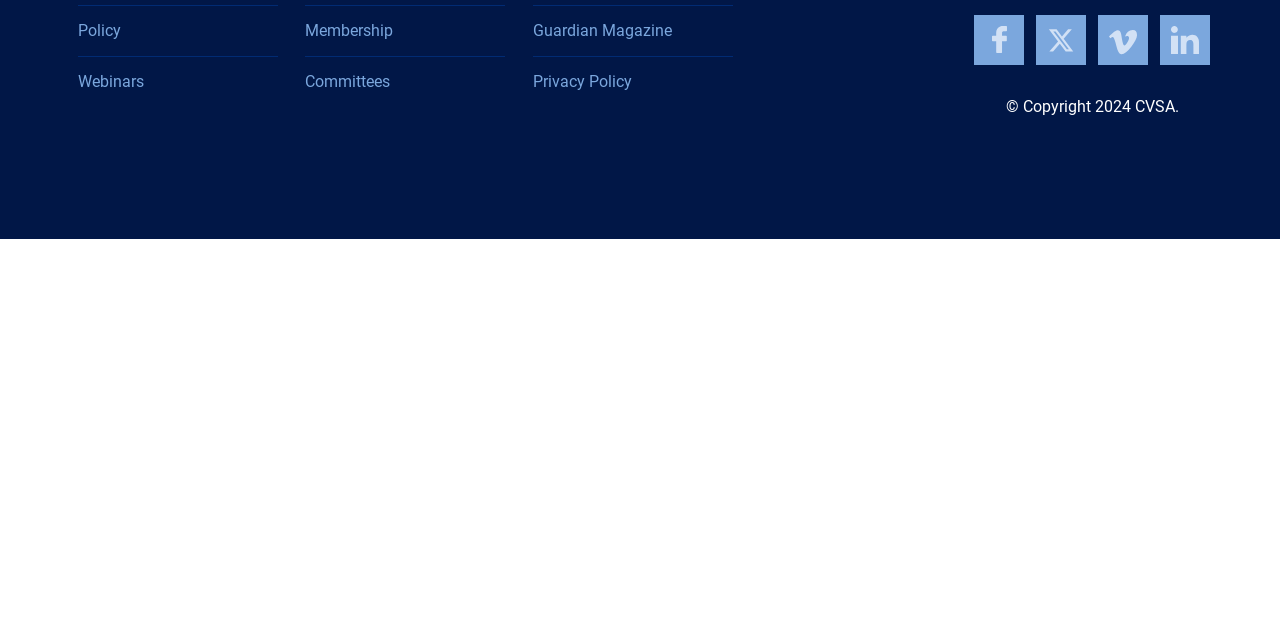Please determine the bounding box coordinates for the element with the description: "Membership".

[0.239, 0.009, 0.395, 0.088]